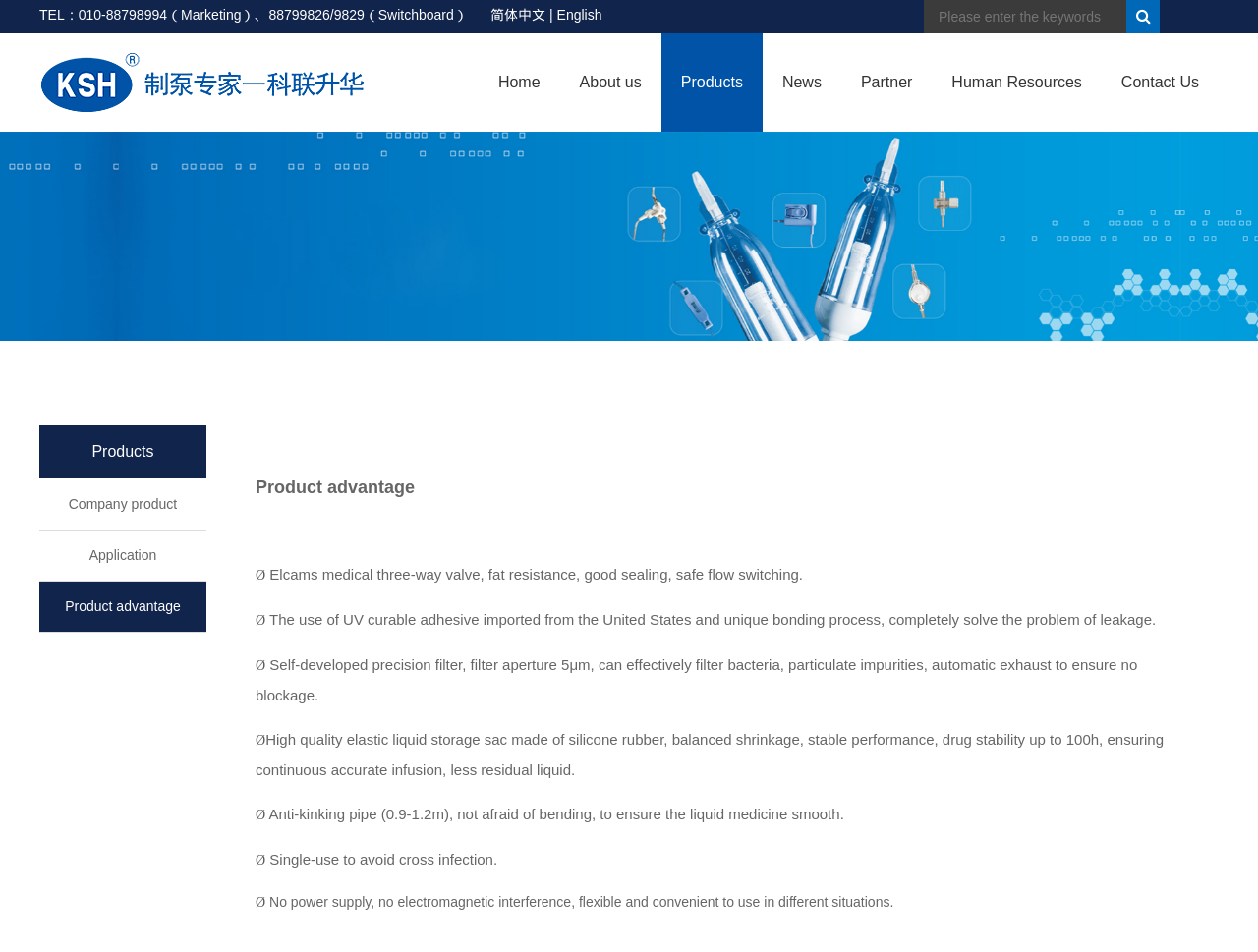Find the bounding box of the web element that fits this description: "English".

[0.443, 0.007, 0.479, 0.024]